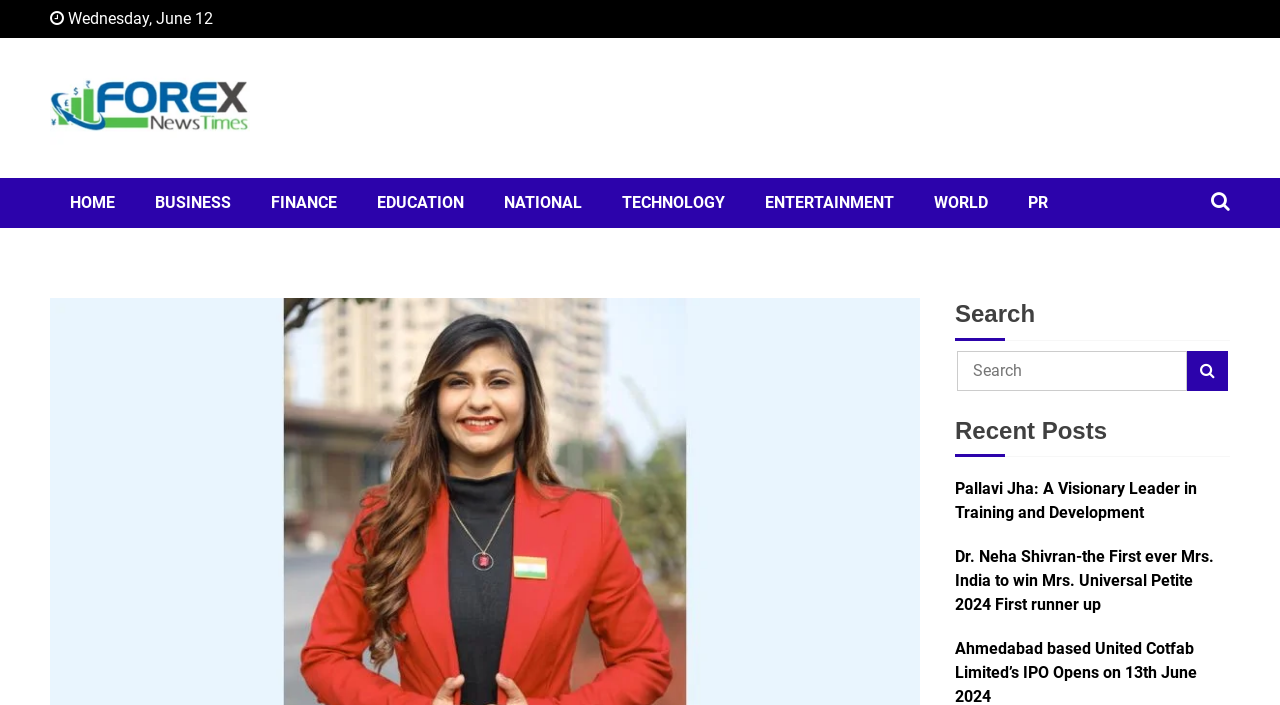From the webpage screenshot, predict the bounding box coordinates (top-left x, top-left y, bottom-right x, bottom-right y) for the UI element described here: name="s" placeholder="Search"

[0.748, 0.497, 0.928, 0.554]